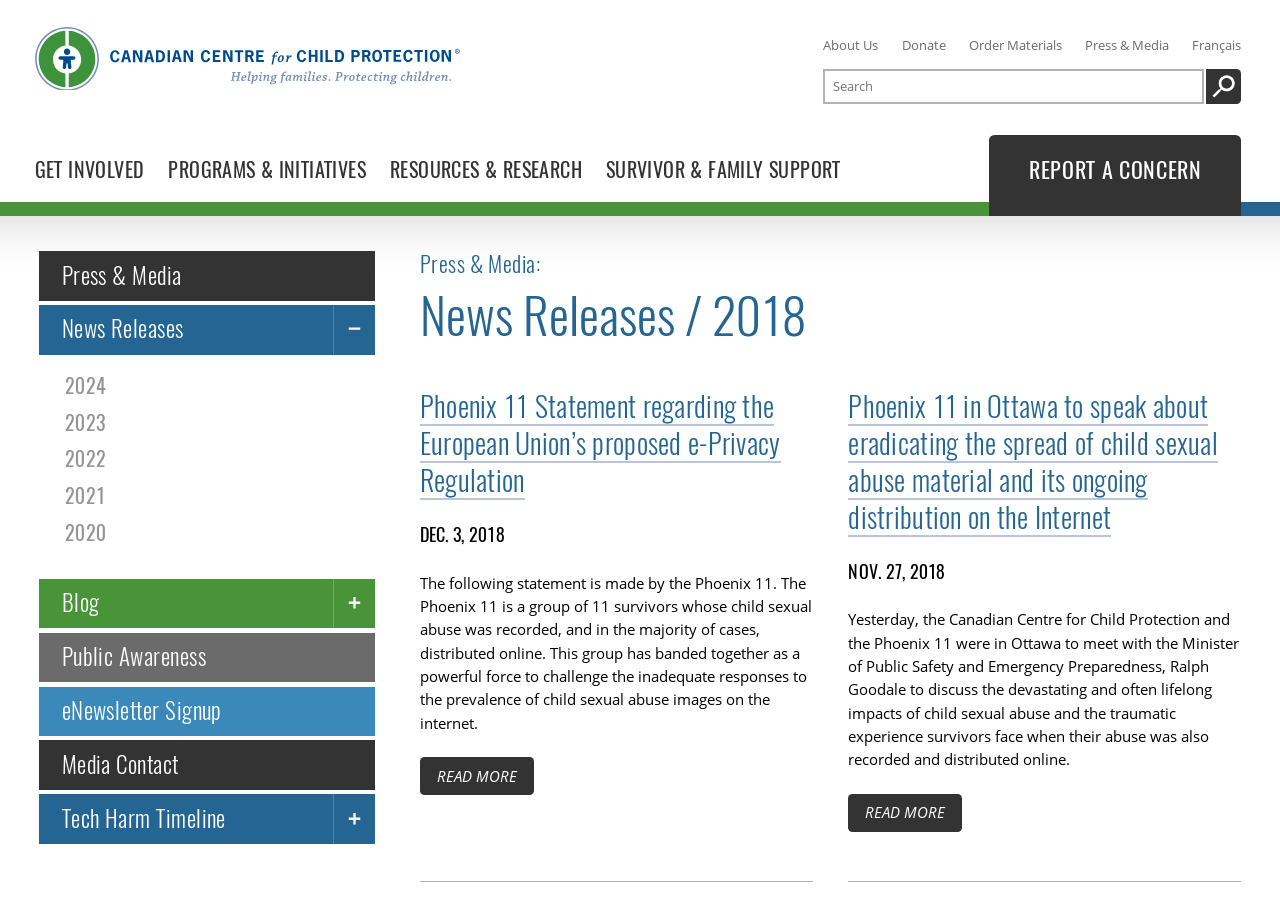What is the name of the organization?
Based on the image, give a one-word or short phrase answer.

Canadian Centre for Child Protection